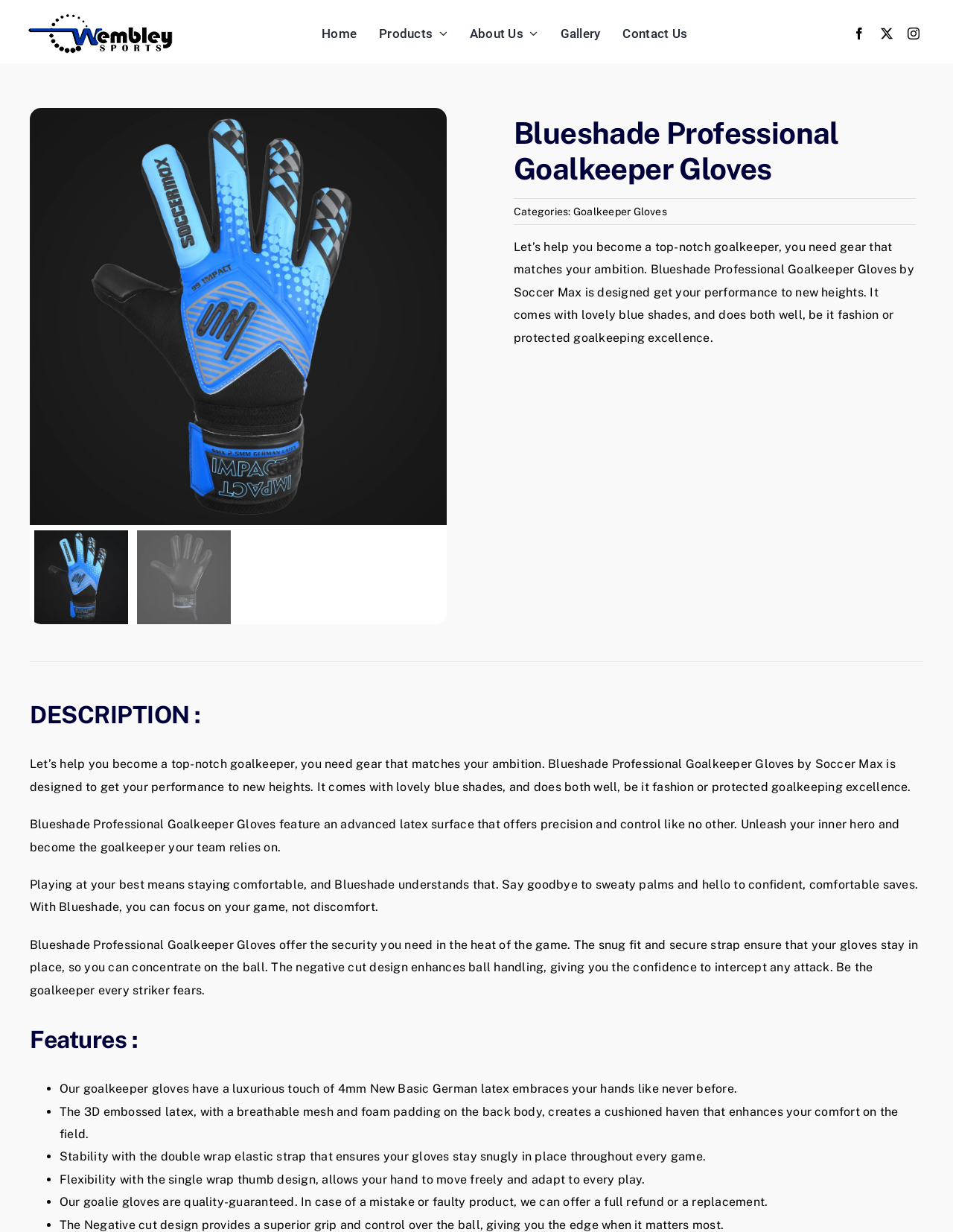Describe all the significant parts and information present on the webpage.

This webpage is about Blueshade Professional Goalkeeper Gloves, a product designed for goalkeepers. At the top left corner, there is a logo link, and next to it, a navigation menu with links to "Home", "Products", "About Us", "Gallery", and "Contact Us". On the top right corner, there are social media links to Facebook, Twitter, and Instagram.

Below the navigation menu, there are two large images, one on the left and one on the right, showcasing the goalkeeper gloves from different angles. Above these images, there are two links with icons, possibly for filtering or sorting products.

The main content of the webpage starts with a heading "Blueshade Professional Goalkeeper Gloves" followed by a brief description of the product, highlighting its features and benefits. Below this, there are three paragraphs of text, each describing the product's features, such as its advanced latex surface, comfort, and security.

Next, there is a section titled "Features" with a list of bullet points, each describing a specific feature of the product, including the type of latex used, the breathable mesh and foam padding, the double wrap elastic strap, and the single wrap thumb design. The list also mentions the quality guarantee and the negative cut design of the gloves.

At the bottom of the page, there is a link to "Go to Top", allowing users to quickly navigate back to the top of the page.